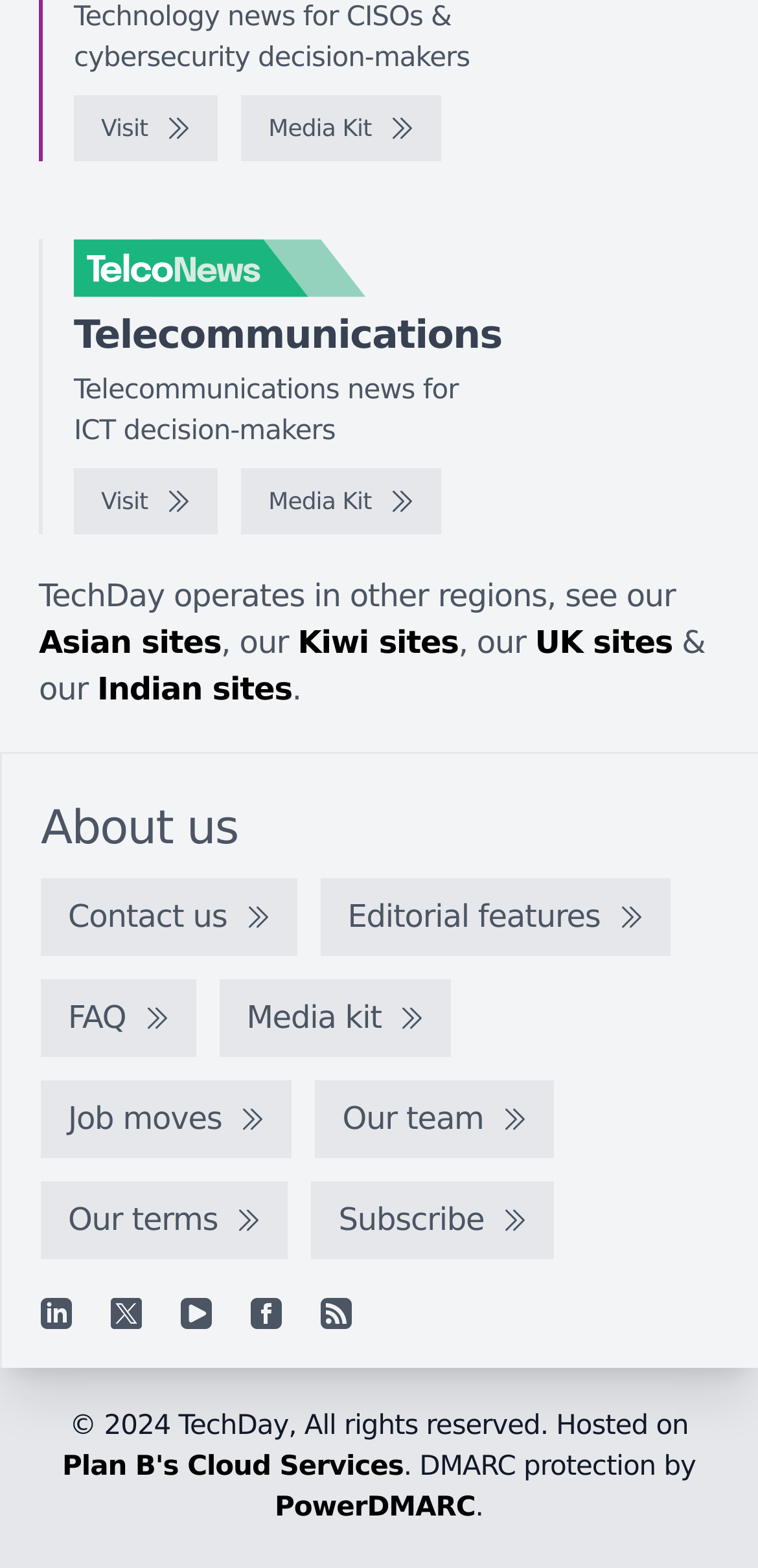Bounding box coordinates are specified in the format (top-left x, top-left y, bottom-right x, bottom-right y). All values are floating point numbers bounded between 0 and 1. Please provide the bounding box coordinate of the region this sentence describes: aria-label="YouTube"

[0.238, 0.828, 0.279, 0.848]